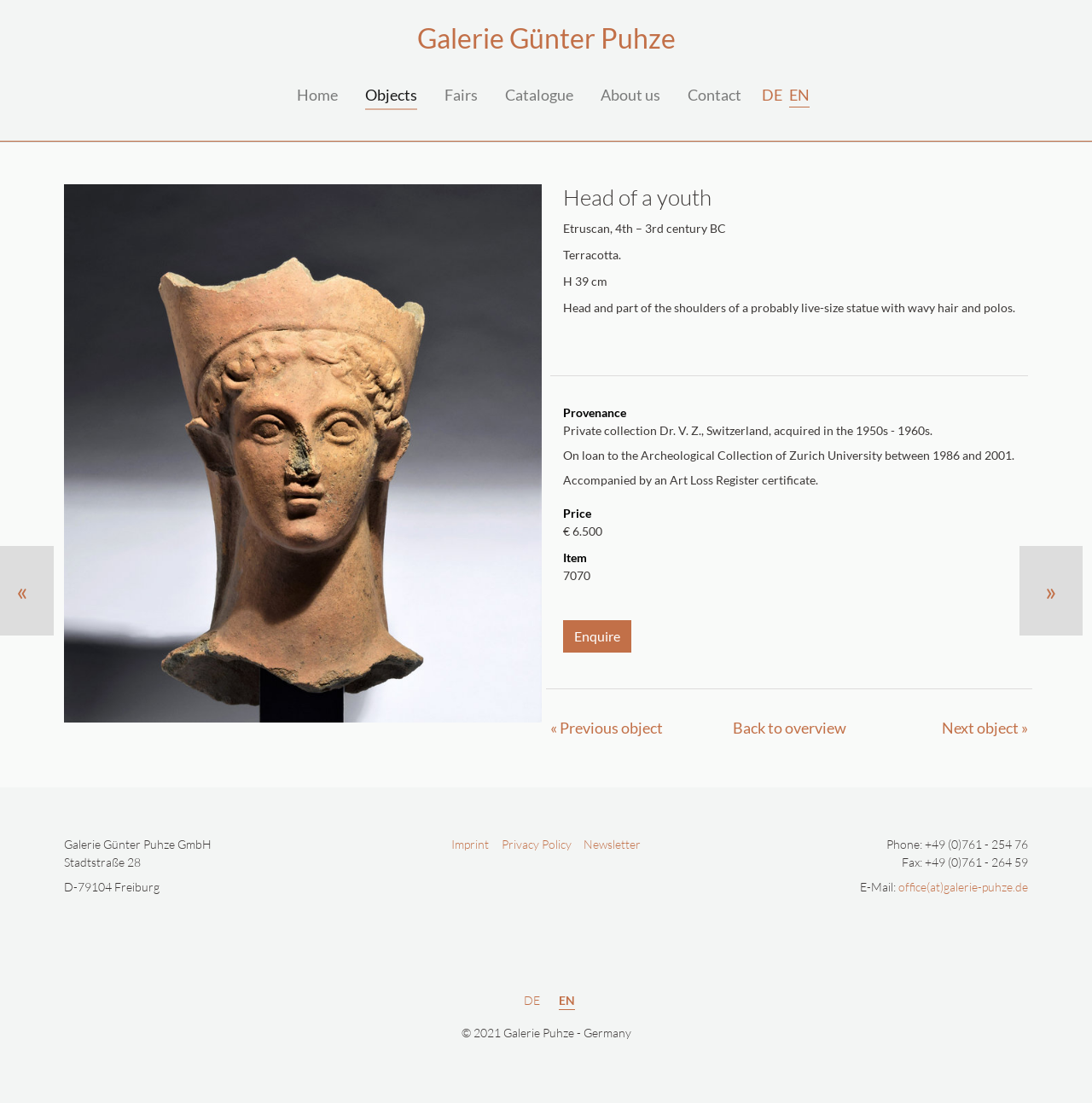What is the material of the head of a youth?
We need a detailed and exhaustive answer to the question. Please elaborate.

I found the answer by looking at the description of the object 'Head of a youth' which is an Etruscan artifact from 4th-3rd century BC. The material is mentioned as 'Terracotta' in the description.